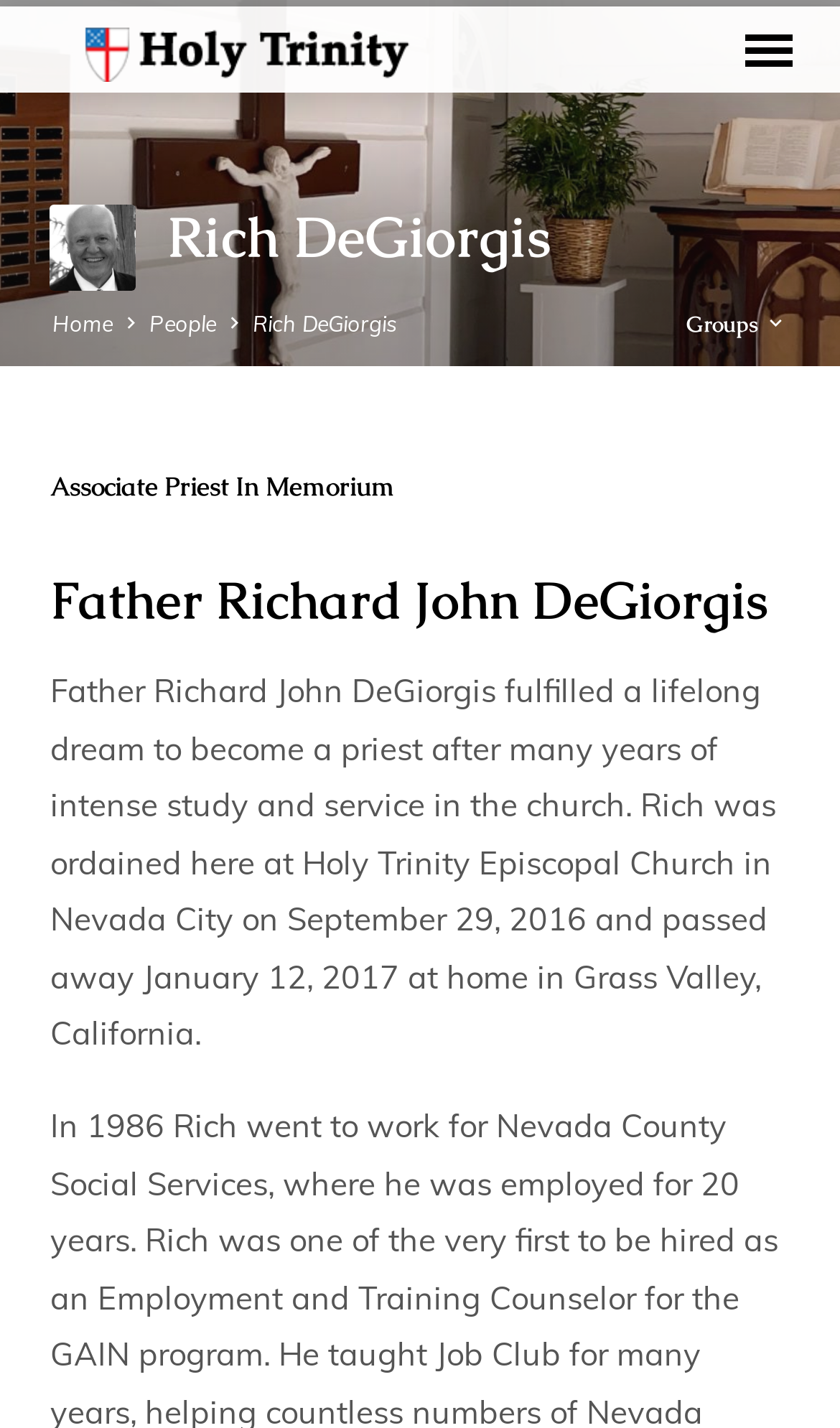Please find the bounding box for the UI component described as follows: "aria-label="YouTube - White Circle"".

None